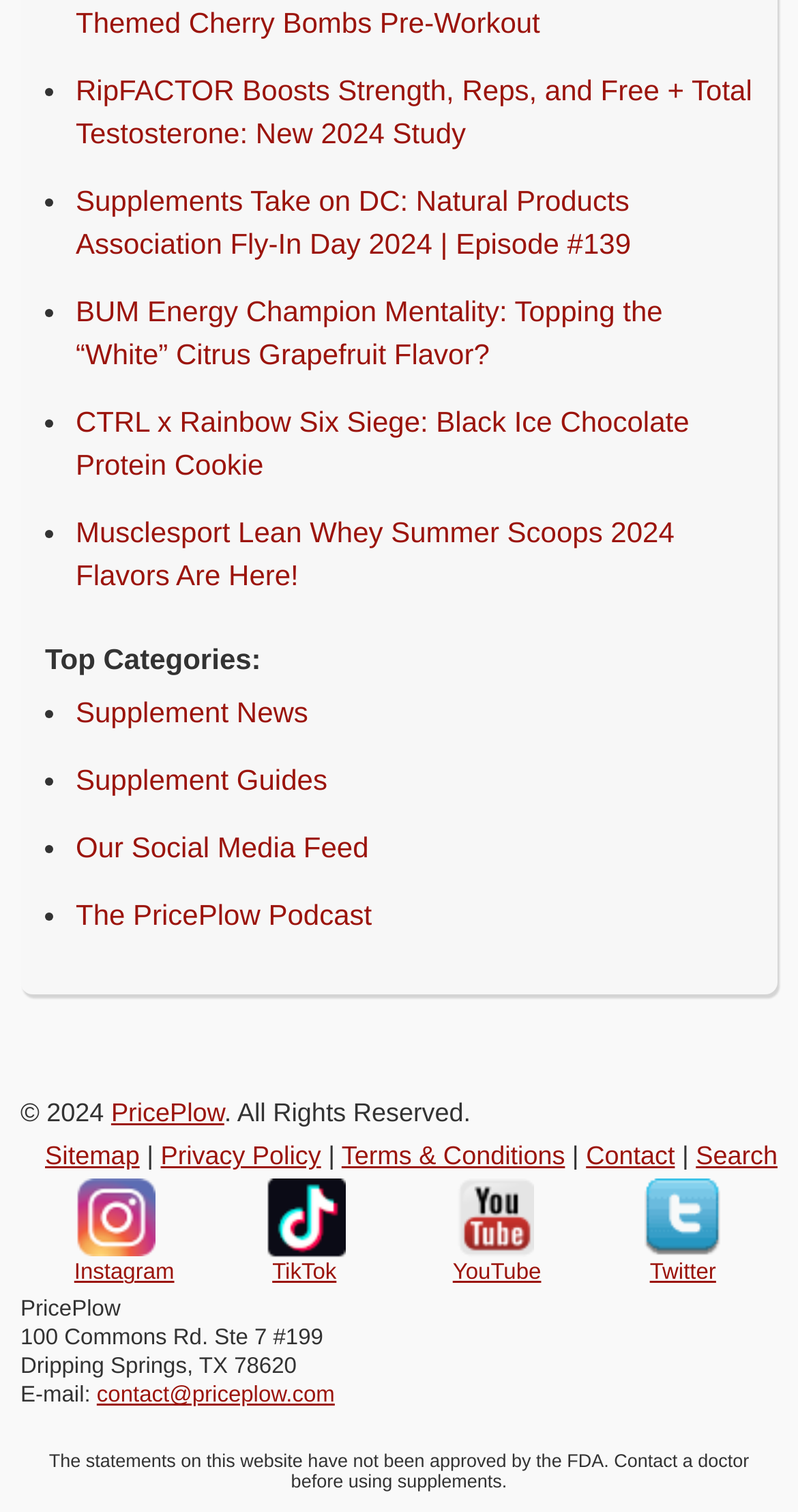Determine the bounding box for the UI element as described: "Terms & Conditions". The coordinates should be represented as four float numbers between 0 and 1, formatted as [left, top, right, bottom].

[0.428, 0.756, 0.708, 0.774]